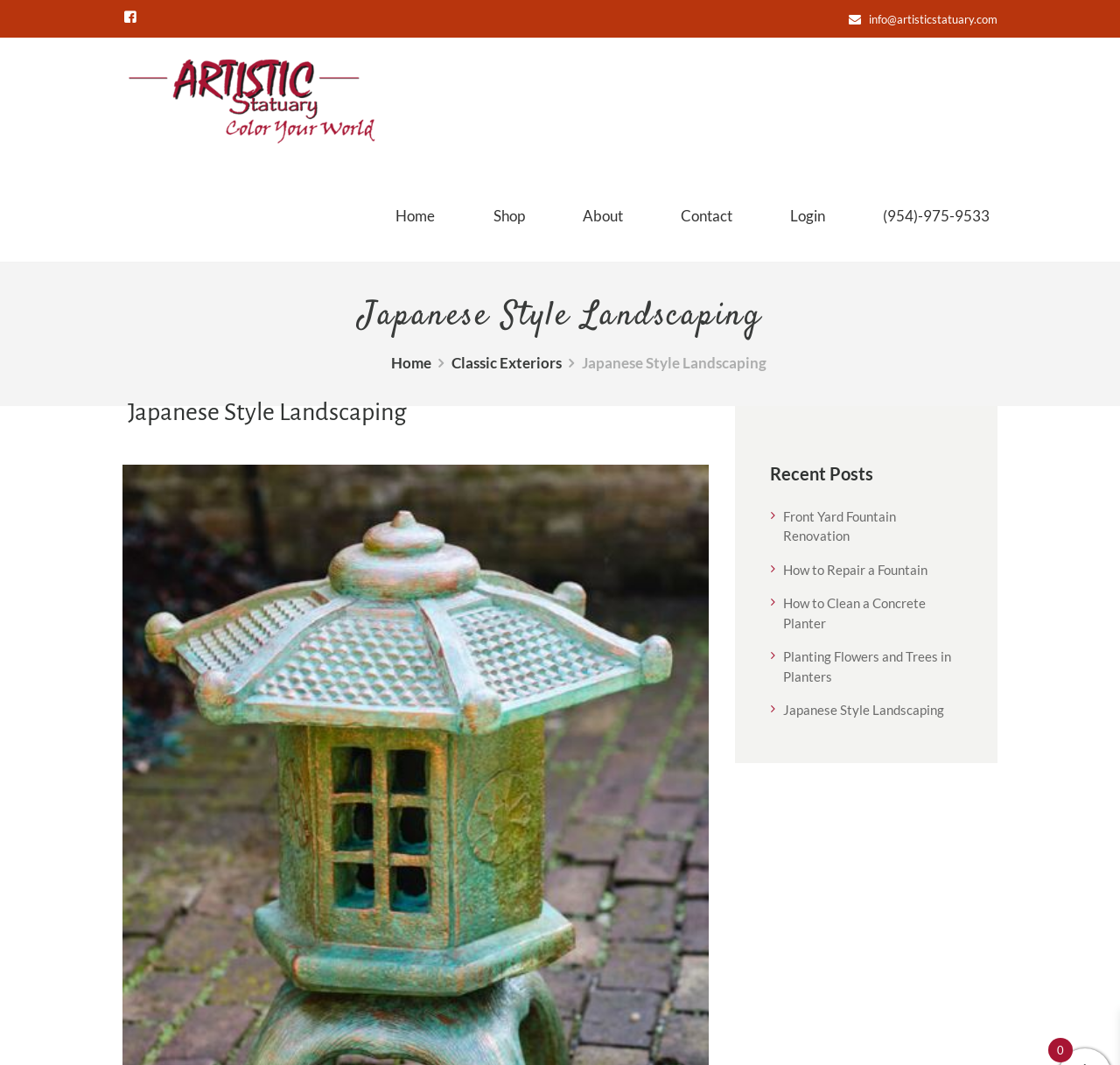What type of landscaping is the webpage about?
From the image, respond using a single word or phrase.

Japanese Style Landscaping